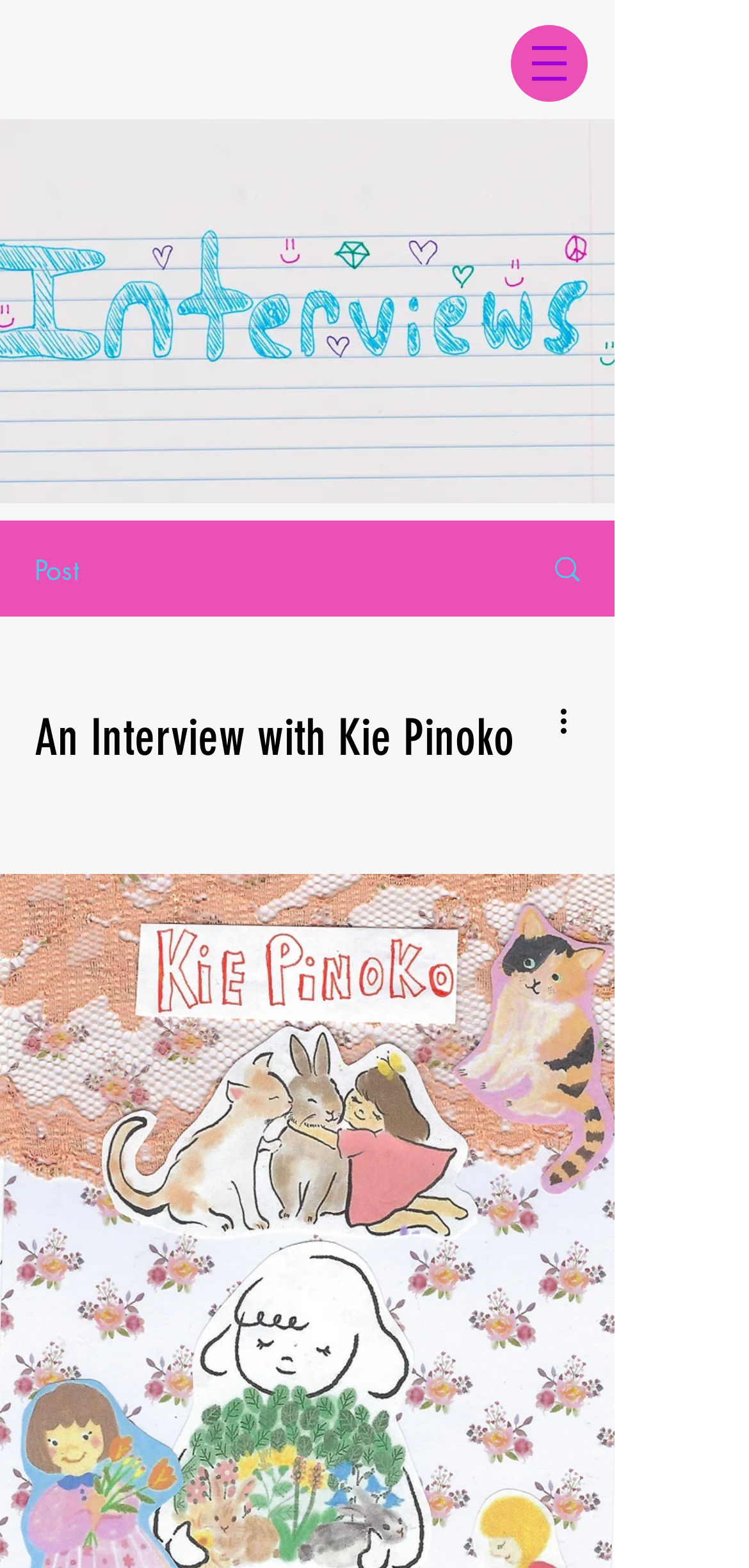Is there an image associated with the post?
From the image, respond with a single word or phrase.

Yes